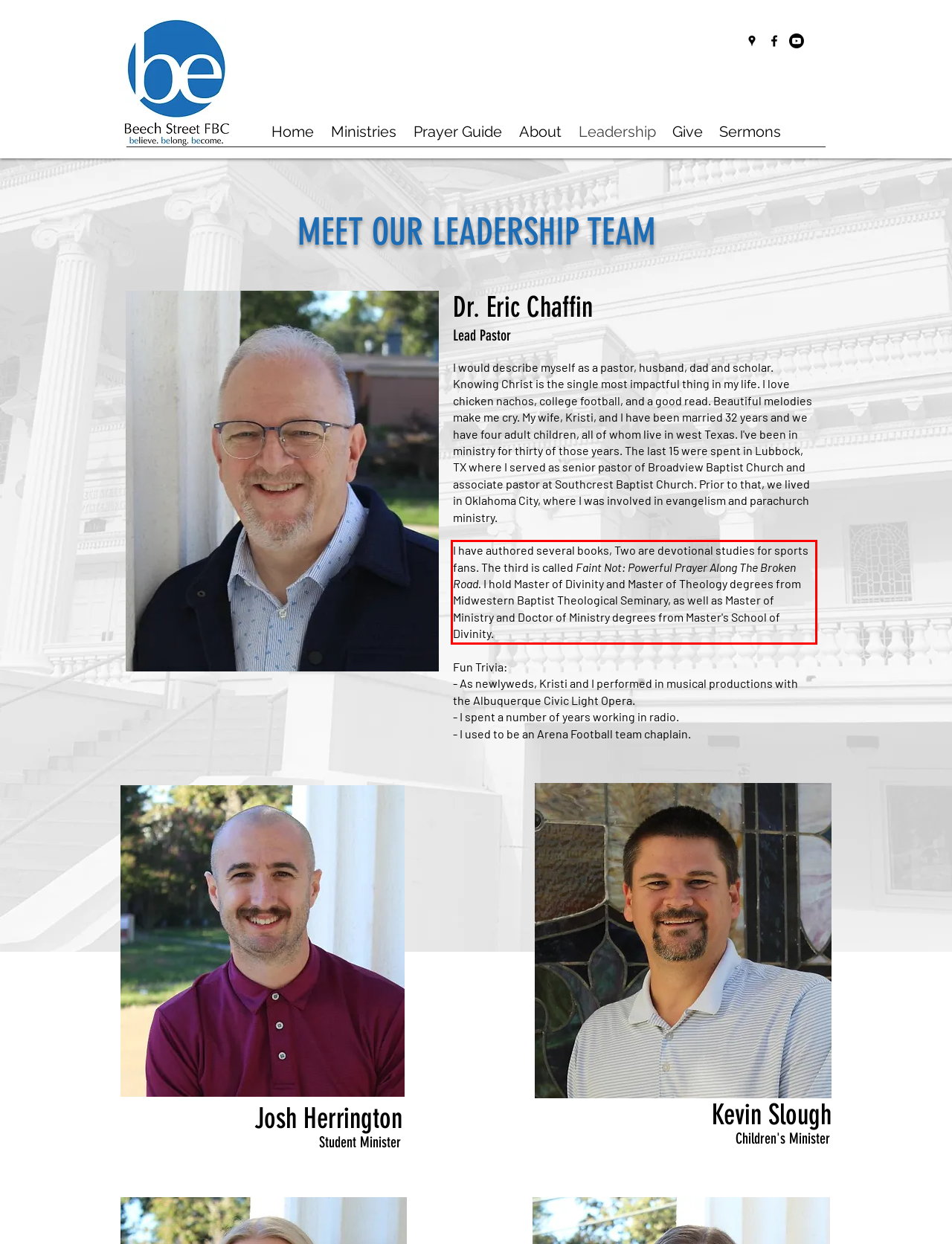Observe the screenshot of the webpage, locate the red bounding box, and extract the text content within it.

I have authored several books, Two are devotional studies for sports fans. The third is called Faint Not: Powerful Prayer Along The Broken Road. I hold Master of Divinity and Master of Theology degrees from Midwestern Baptist Theological Seminary, as well as Master of Ministry and Doctor of Ministry degrees from Master's School of Divinity.